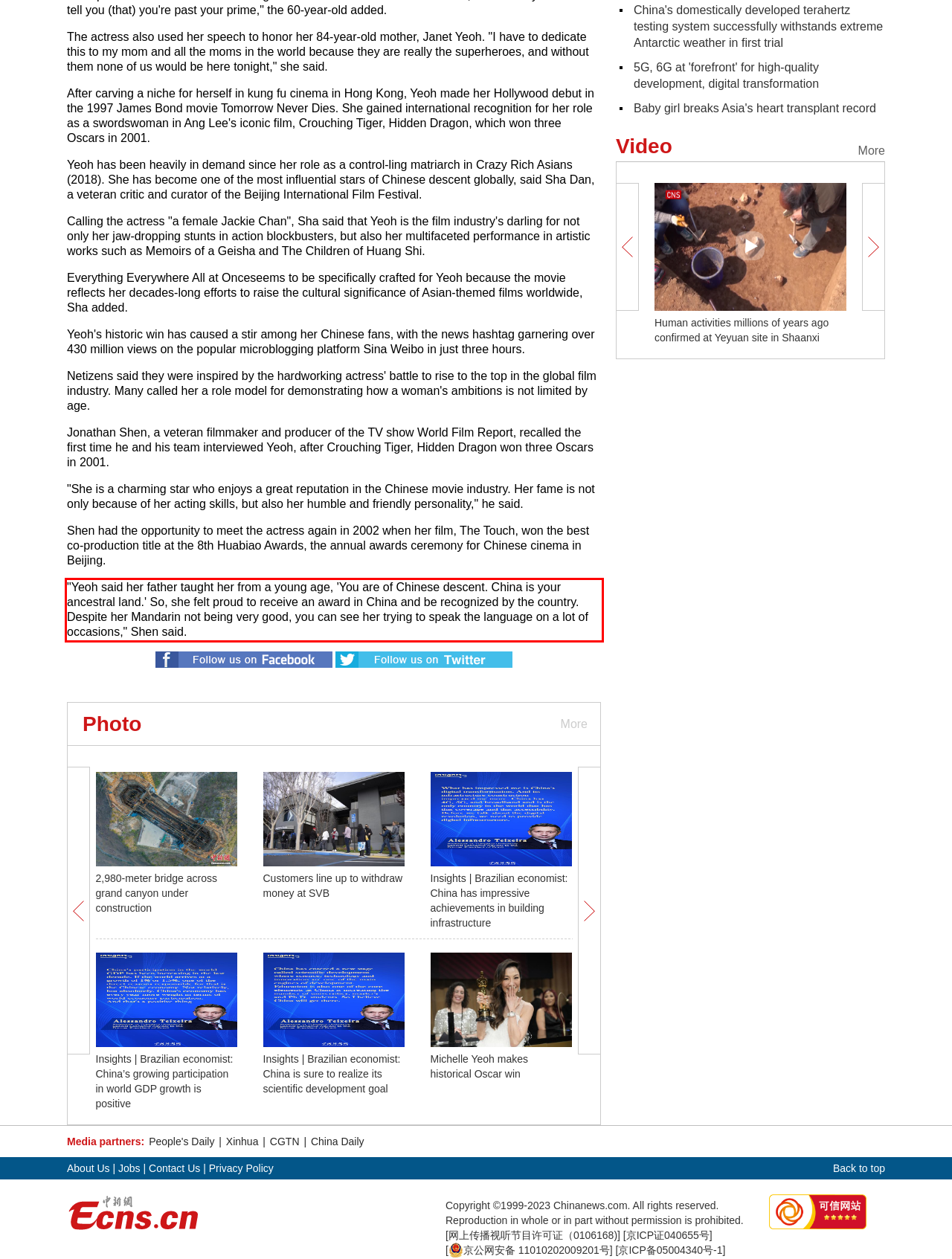Locate the red bounding box in the provided webpage screenshot and use OCR to determine the text content inside it.

"Yeoh said her father taught her from a young age, 'You are of Chinese descent. China is your ancestral land.' So, she felt proud to receive an award in China and be recognized by the country. Despite her Mandarin not being very good, you can see her trying to speak the language on a lot of occasions," Shen said.